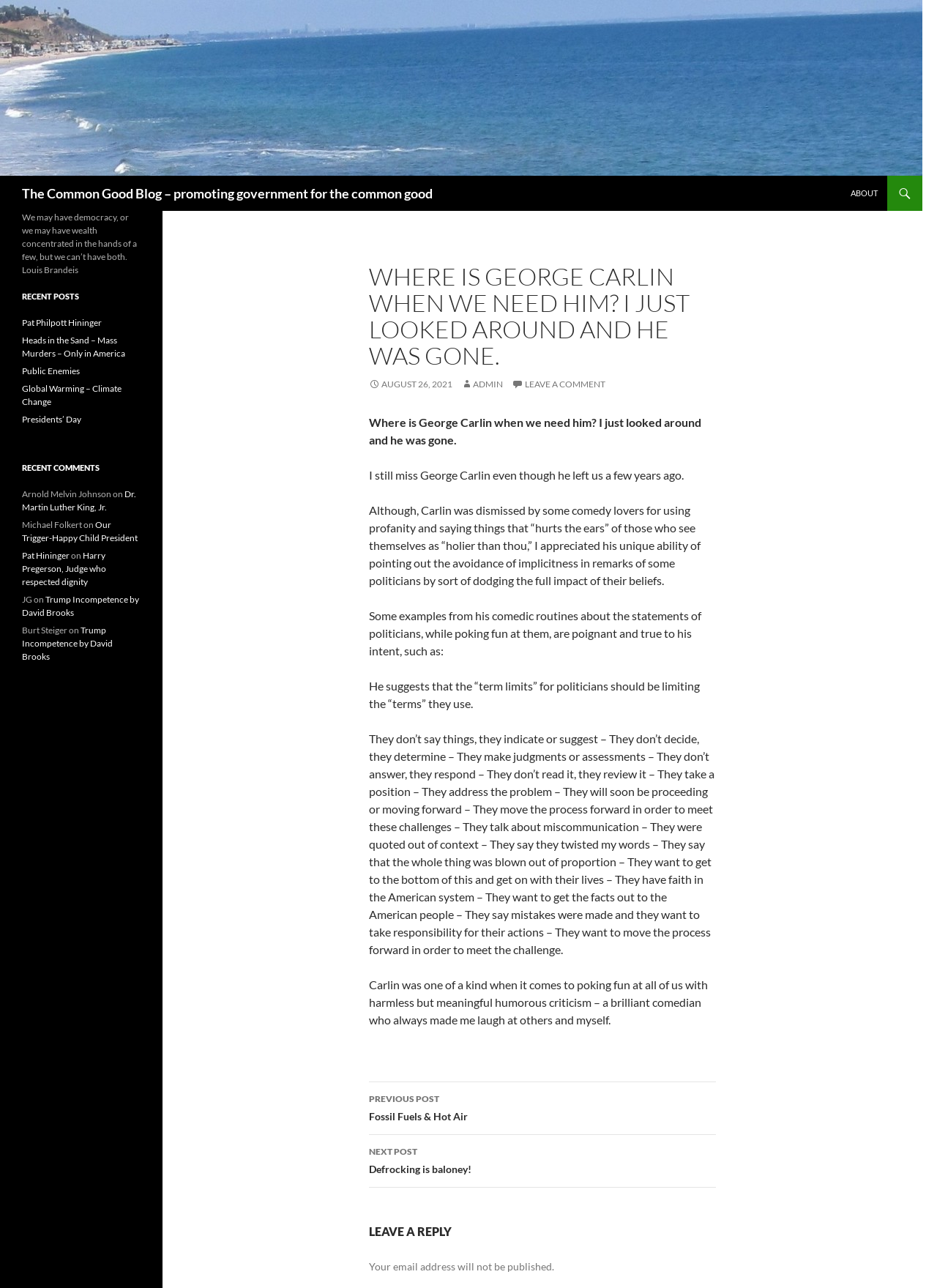Identify the bounding box coordinates of the section that should be clicked to achieve the task described: "Leave a comment".

[0.546, 0.294, 0.646, 0.302]